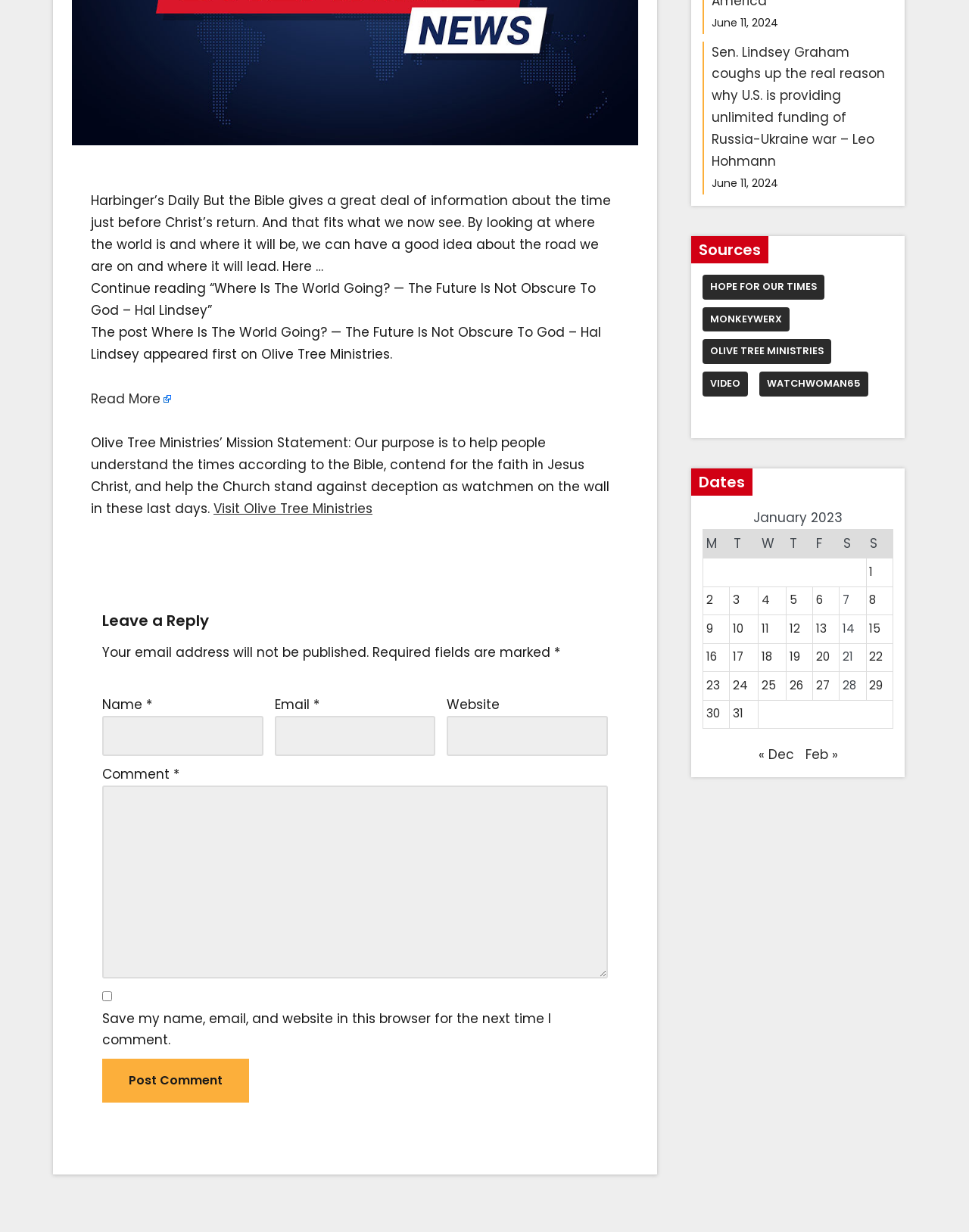Provide the bounding box coordinates for the specified HTML element described in this description: "Visit Olive Tree Ministries". The coordinates should be four float numbers ranging from 0 to 1, in the format [left, top, right, bottom].

[0.22, 0.405, 0.384, 0.42]